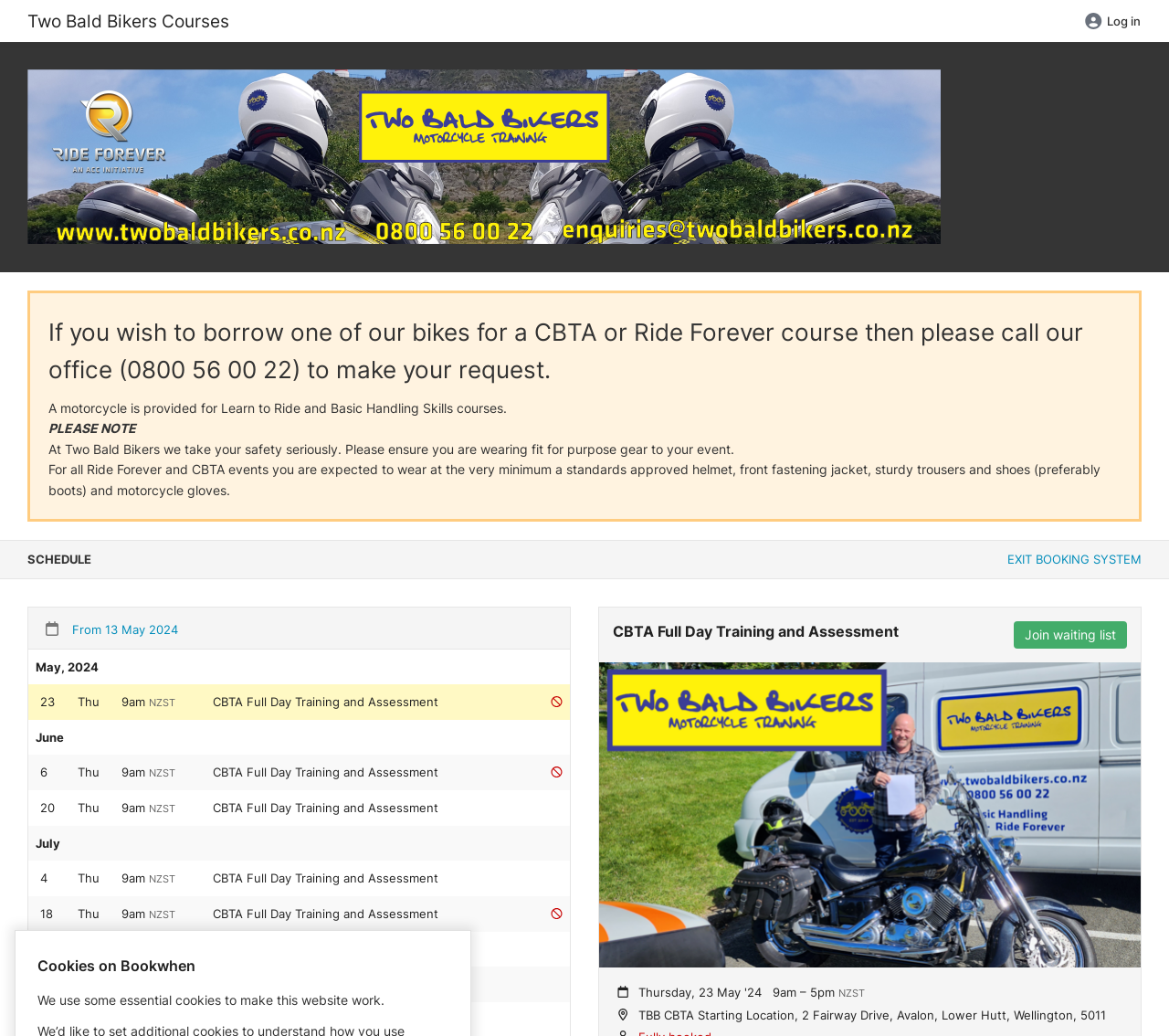What is the status of the course on July 6th?
Refer to the image and offer an in-depth and detailed answer to the question.

I found the answer by looking at the grid cell that corresponds to the course on July 6th. The cell contains an image with the text 'Fully booked', indicating that the course is fully booked on that day.